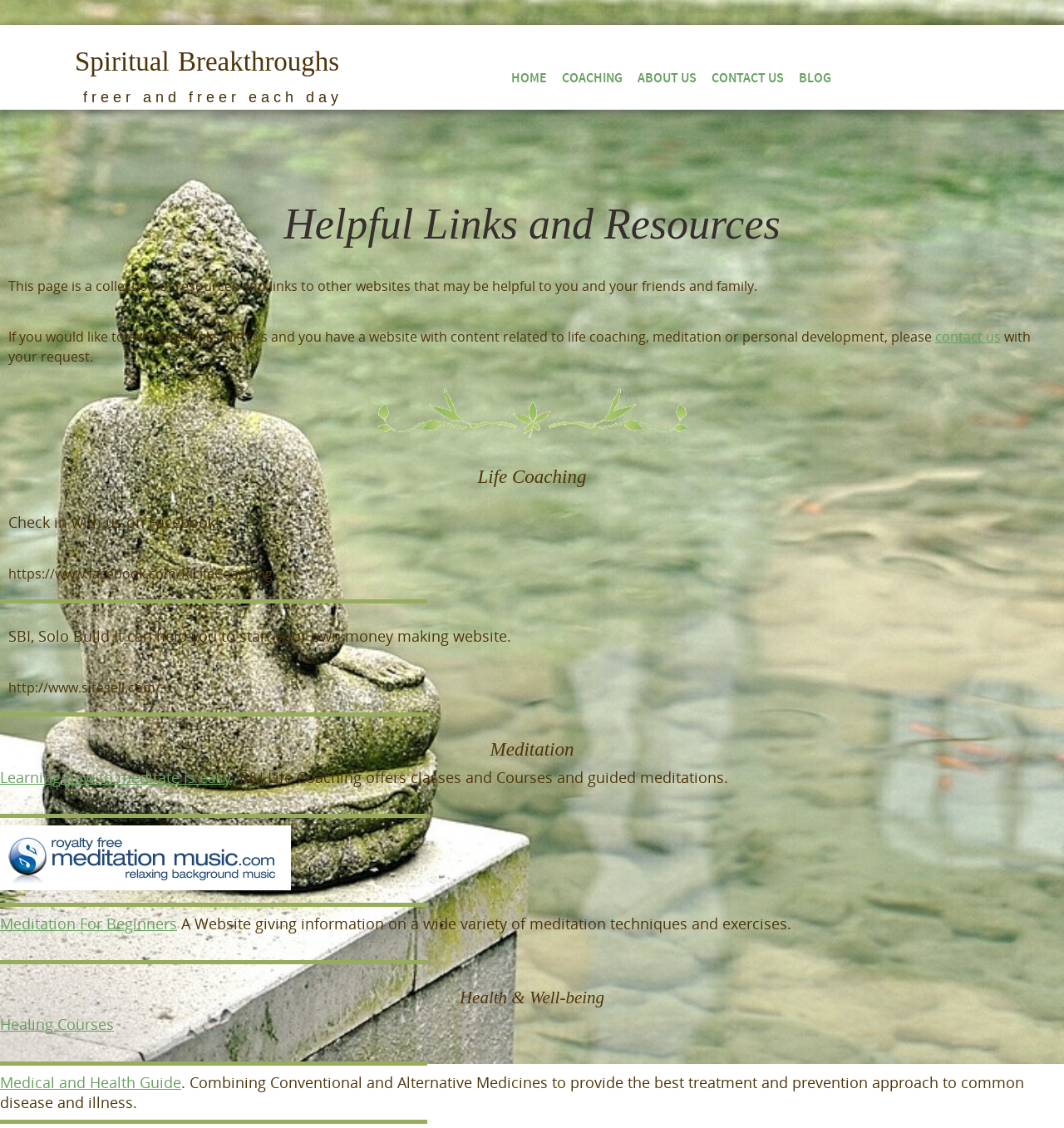Generate a thorough description of the webpage.

This webpage is a collection of resources and links to other websites from a life coach that may be helpful to users and their friends and family. At the top, there is a navigation menu with links to "HOME", "COACHING", "ABOUT US", "CONTACT US", and "BLOG". Below the navigation menu, there is a heading "Helpful Links and Resources" followed by a brief description of the page.

The main content of the page is divided into sections, each with a heading and related links and resources. The first section is "Life Coaching", which includes a link to "Spiritual Breakthroughs" and a brief text "freer and freer each day". There is also an image in this section.

The next section is about exchanging links with the website, and it includes a link to "contact us". Below this section, there is a heading "Life Coaching" again, followed by a link to check in with the website on Facebook and a link to the Facebook page.

The following section is separated by a horizontal line and is about Solo Build It, which can help users start their own money-making website. There is a link to the Solo Build It website and a brief description.

The next section is about meditation, and it includes a heading "Meditation" followed by a link to learn how to meditate and a brief description of the meditation classes and courses offered by R&I Life Coaching. There is also a link to "Royalty Free Meditation Music" with an accompanying image.

The following sections are separated by horizontal lines and include links to "Meditation For Beginners", "Healing Courses", and "Medical and Health Guide", each with a brief description.